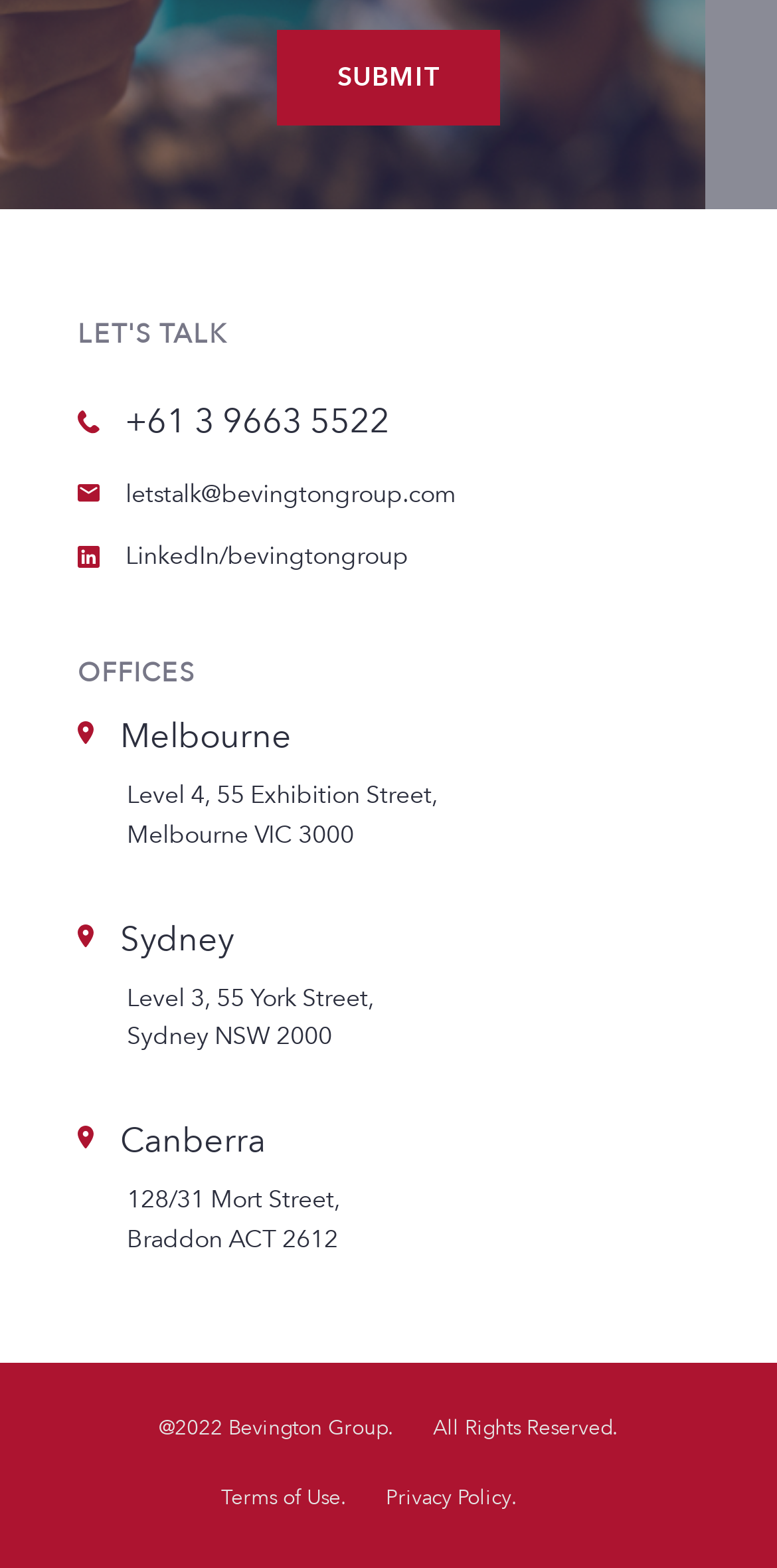Identify the bounding box coordinates of the region I need to click to complete this instruction: "Read the Terms of Use".

[0.285, 0.947, 0.446, 0.967]